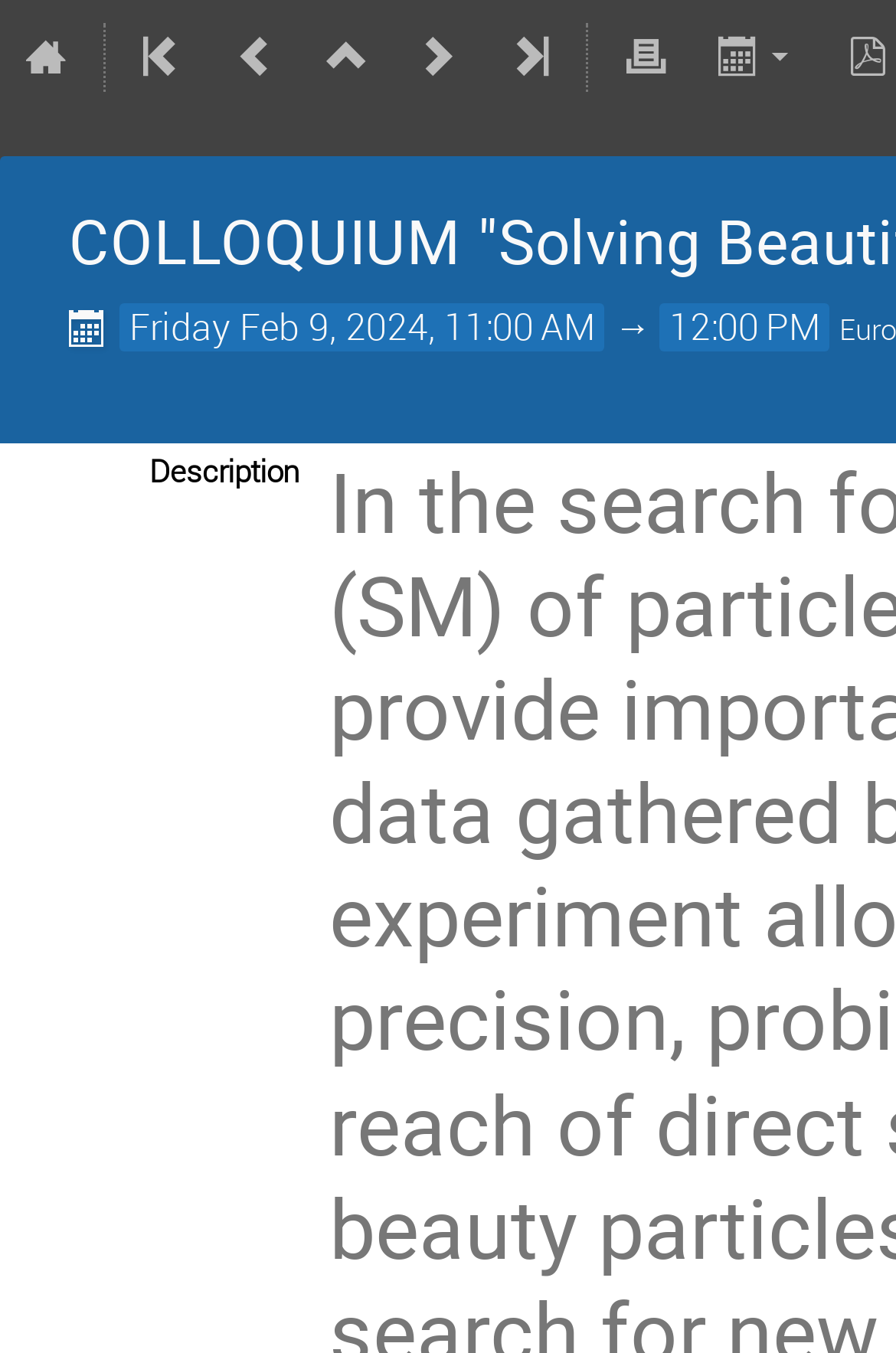Determine the bounding box coordinates of the element's region needed to click to follow the instruction: "View the end time of the event". Provide these coordinates as four float numbers between 0 and 1, formatted as [left, top, right, bottom].

[0.747, 0.223, 0.916, 0.26]